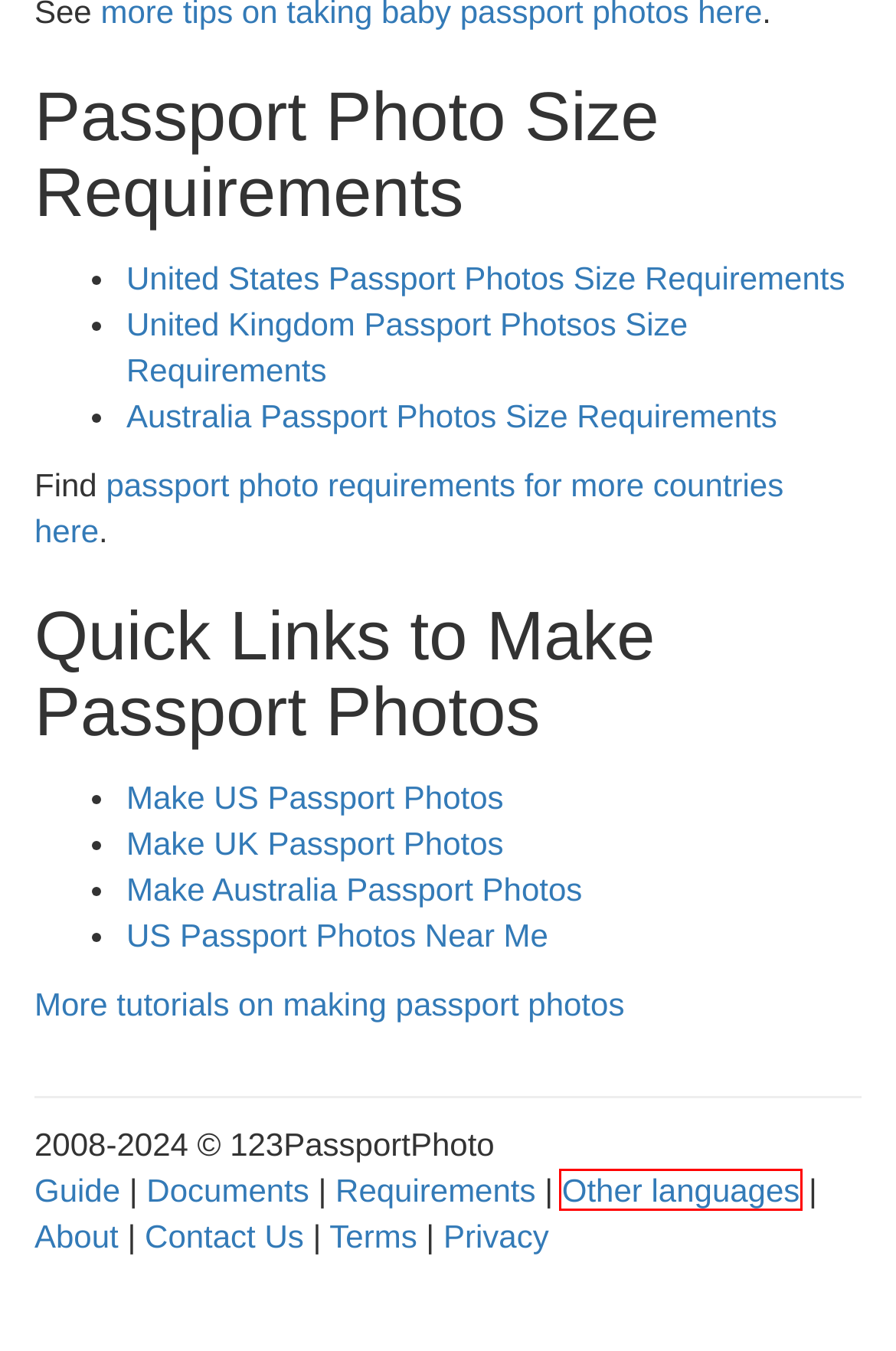Given a screenshot of a webpage with a red bounding box around a UI element, please identify the most appropriate webpage description that matches the new webpage after you click on the element. Here are the candidates:
A. Create France Passport/requirements.php Photos Online
B. Create France Passport/guide.php Photos Online
C. Create France Passport/about.php Photos Online
D. Create France Passport/privacy.php Photos Online
E. Create France Passport/documents.php Photos Online
F. Create France Passport/tos.php Photos Online
G. Create France Passport/languages.php Photos Online
H. Create France Passport/guide/us-passport-photos-near-me Photos Online

G